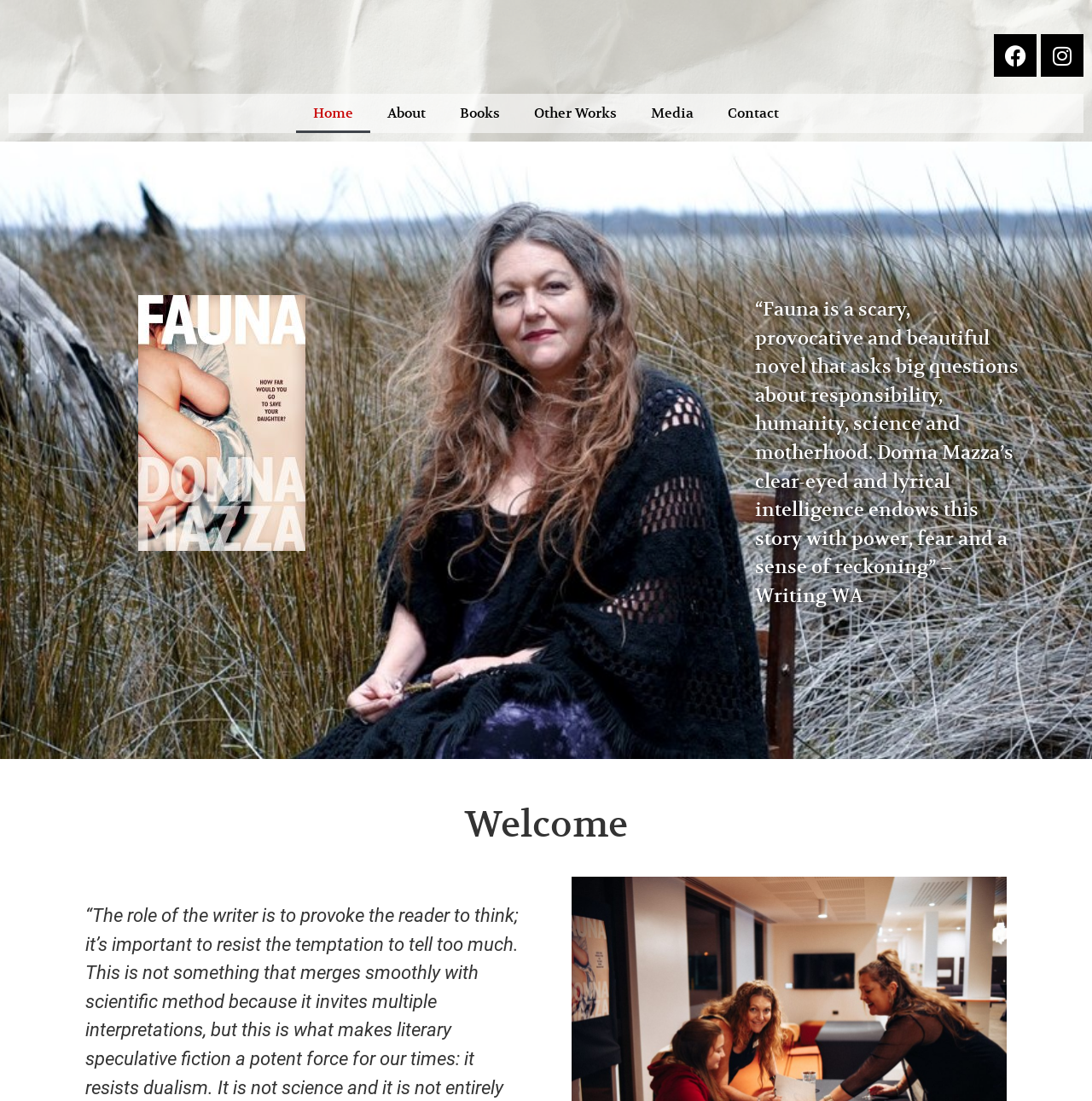Pinpoint the bounding box coordinates of the area that must be clicked to complete this instruction: "Visit Facebook page".

[0.91, 0.031, 0.949, 0.07]